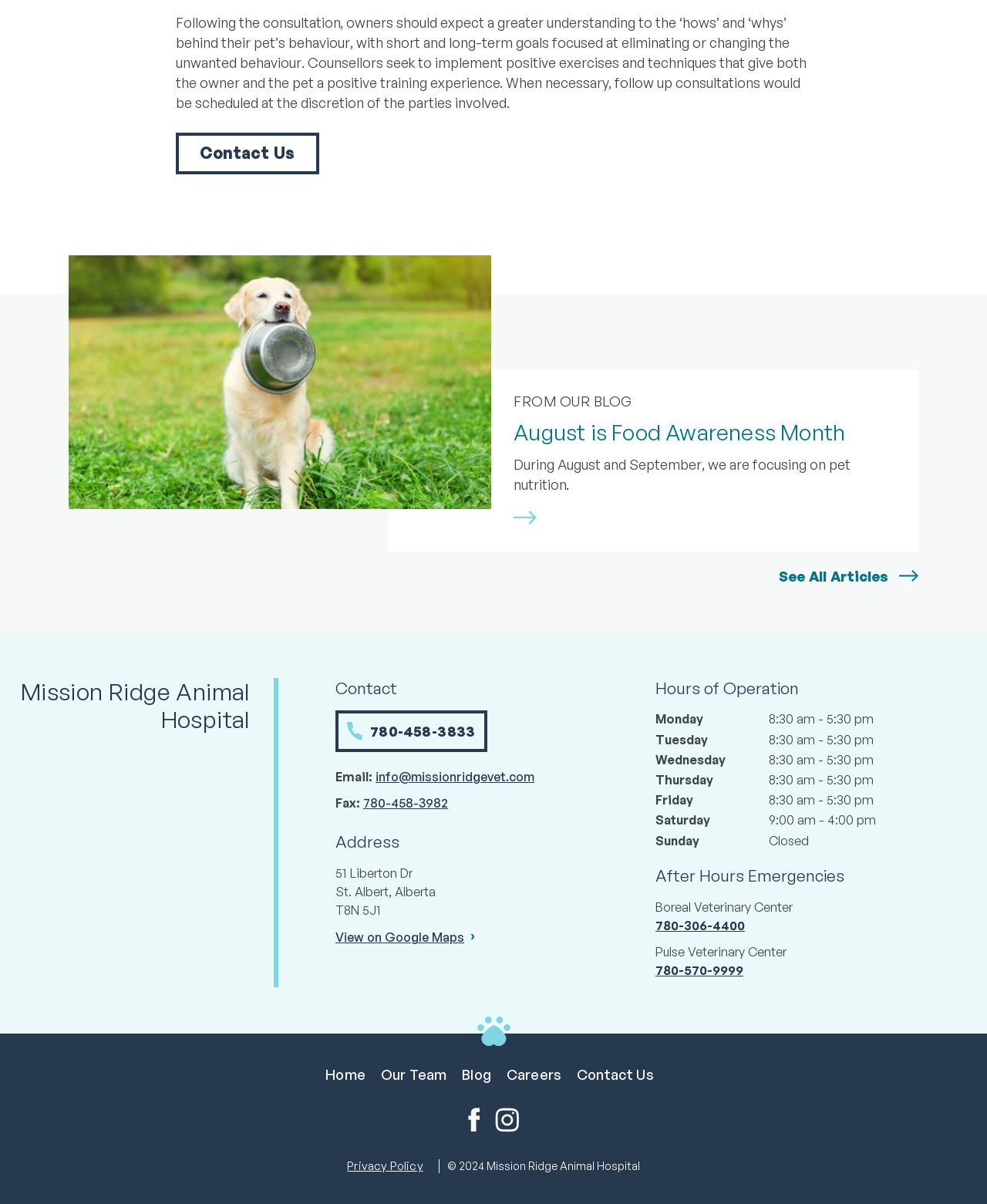Determine the bounding box coordinates of the section to be clicked to follow the instruction: "Call the hospital". The coordinates should be given as four float numbers between 0 and 1, formatted as [left, top, right, bottom].

[0.34, 0.59, 0.494, 0.625]